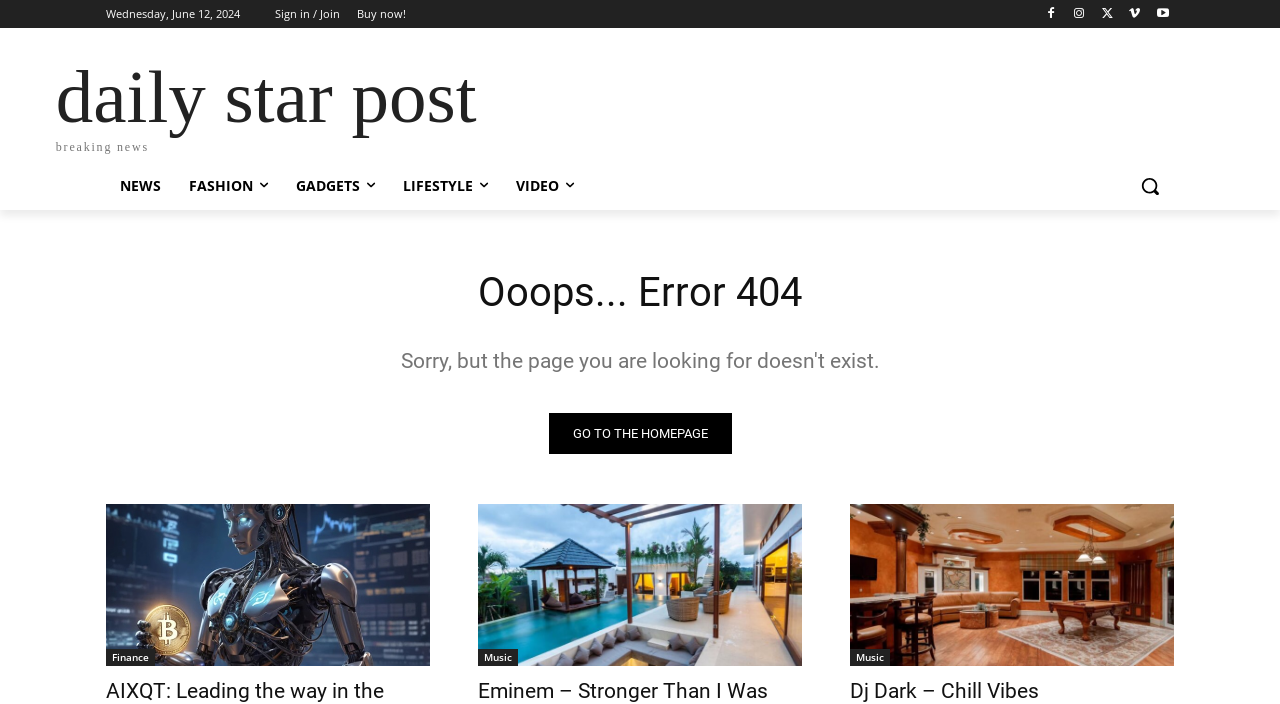What is the error message on the page?
Based on the image, answer the question with as much detail as possible.

The error message is displayed prominently on the page, indicating that the requested page was not found, with the message 'Ooops... Error 404'.